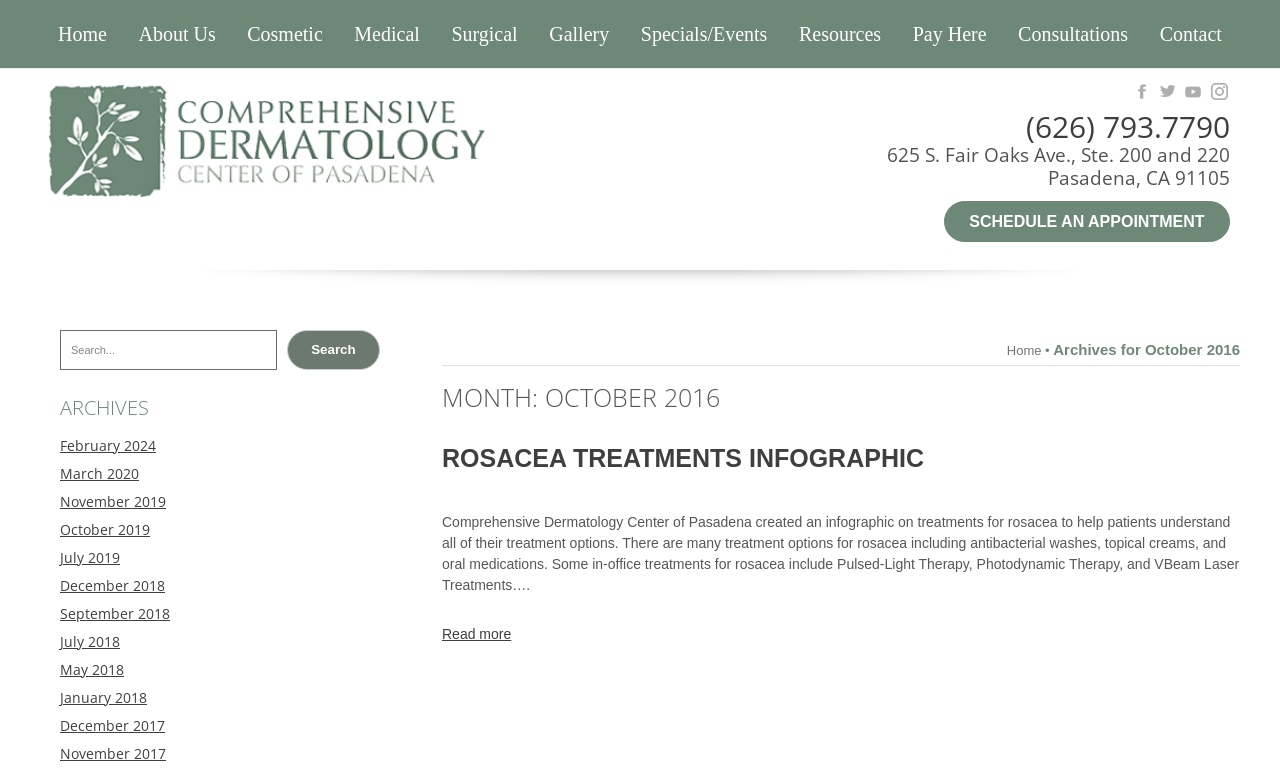Provide a short answer using a single word or phrase for the following question: 
How many archive links are available?

12